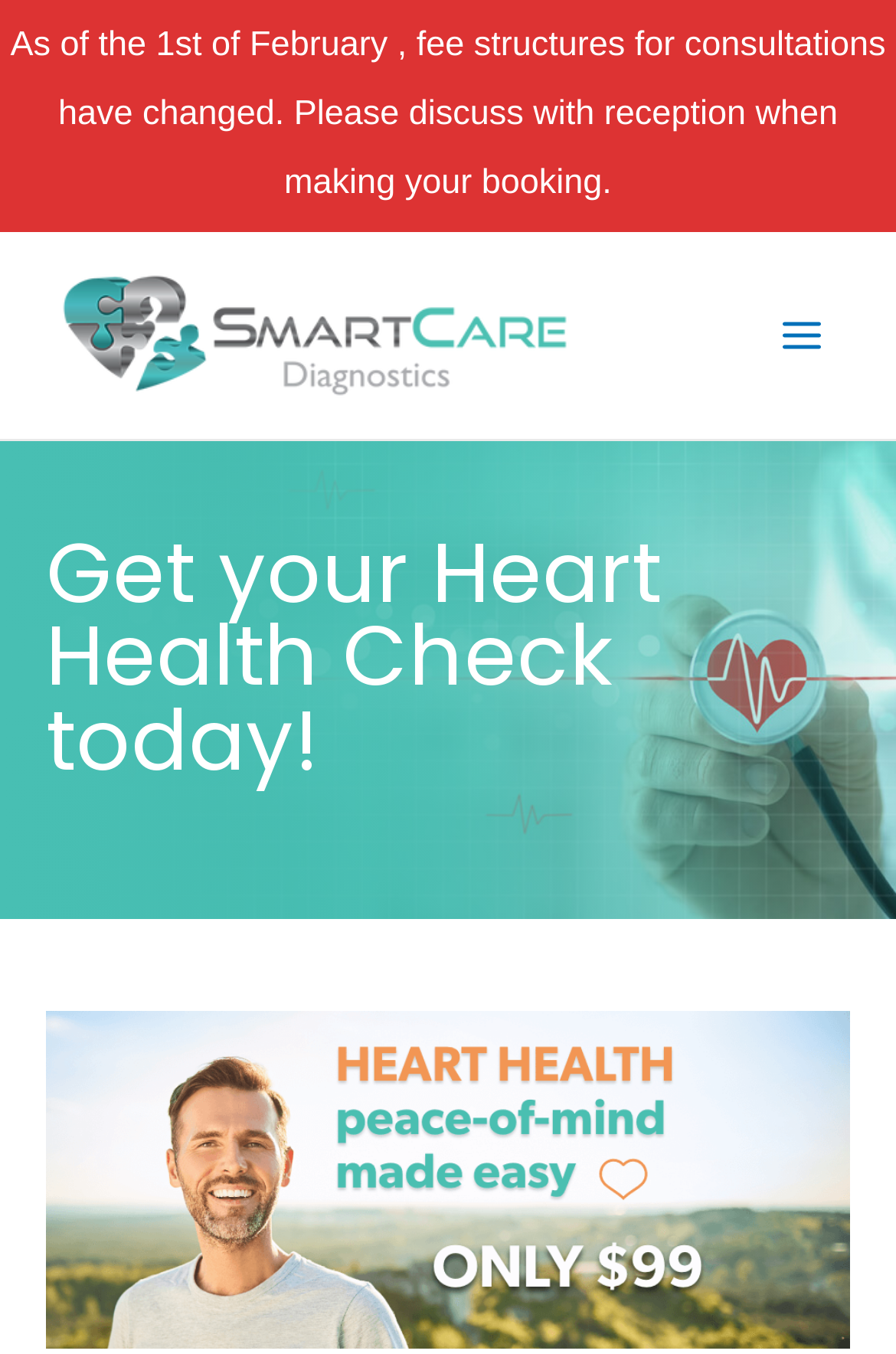Please find the bounding box for the following UI element description. Provide the coordinates in (top-left x, top-left y, bottom-right x, bottom-right y) format, with values between 0 and 1: Main Menu

[0.841, 0.212, 0.949, 0.283]